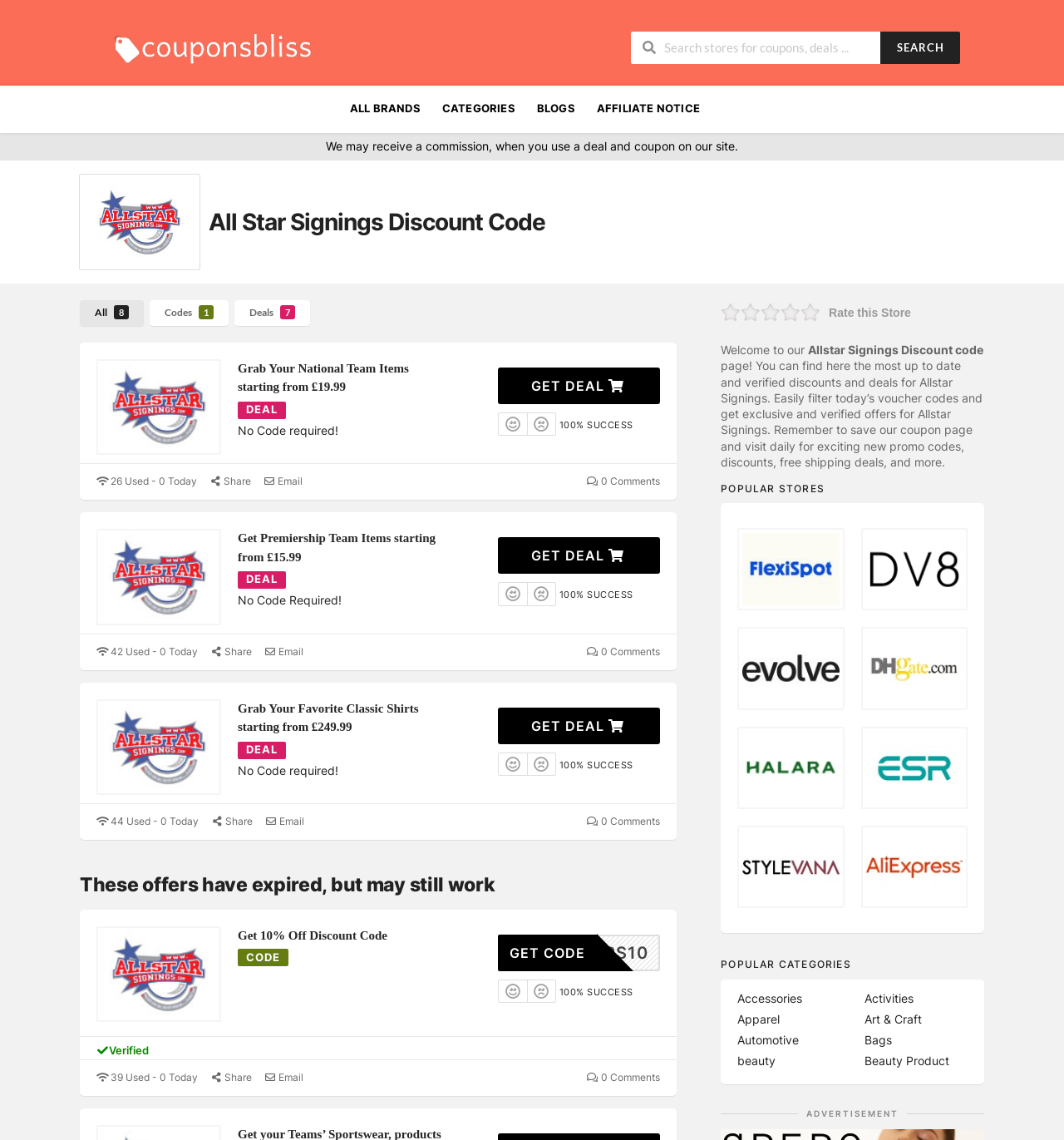Please specify the coordinates of the bounding box for the element that should be clicked to carry out this instruction: "Search for coupons". The coordinates must be four float numbers between 0 and 1, formatted as [left, top, right, bottom].

[0.593, 0.028, 0.827, 0.056]